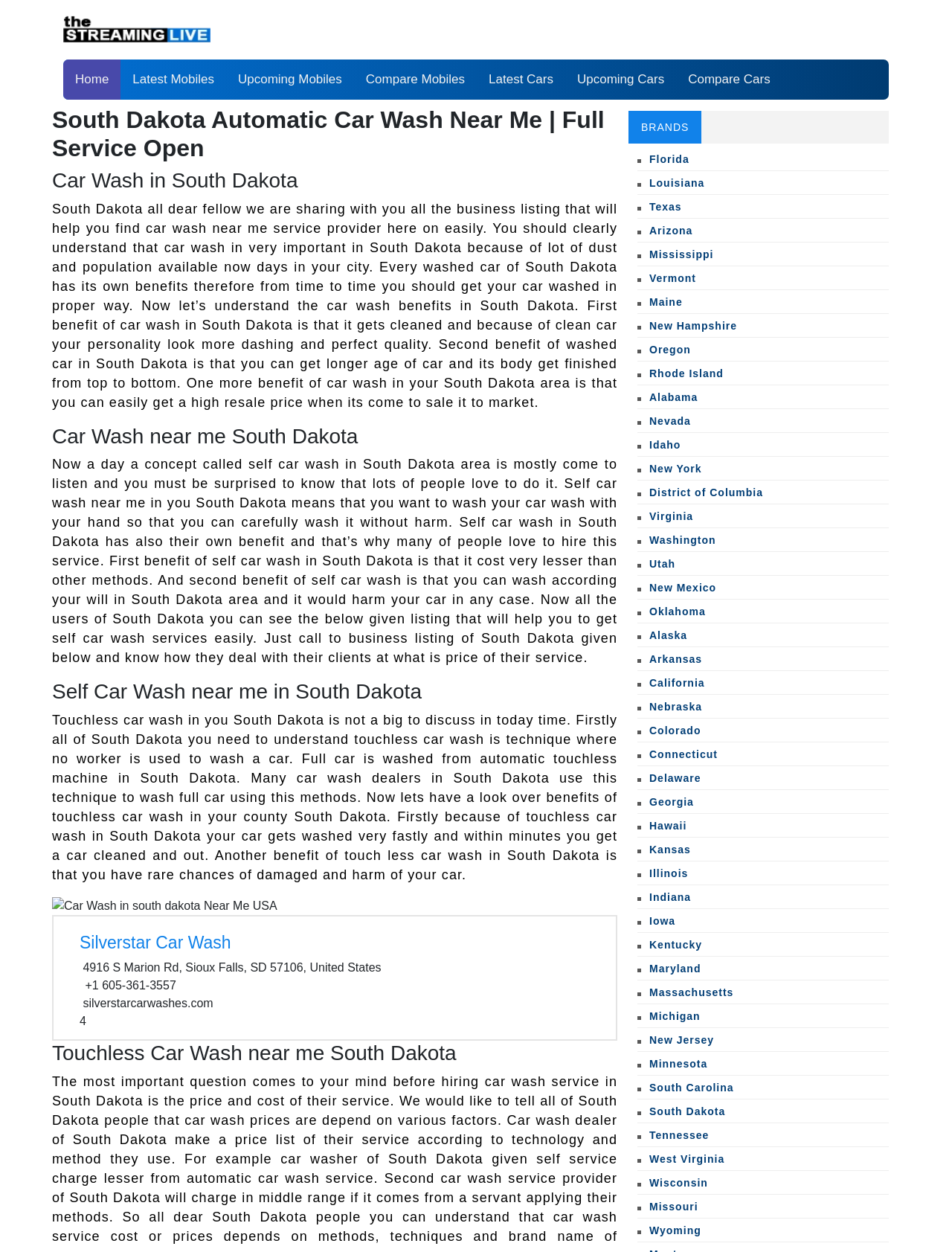Given the description: "alt="The Streaming Live"", determine the bounding box coordinates of the UI element. The coordinates should be formatted as four float numbers between 0 and 1, [left, top, right, bottom].

[0.066, 0.018, 0.222, 0.029]